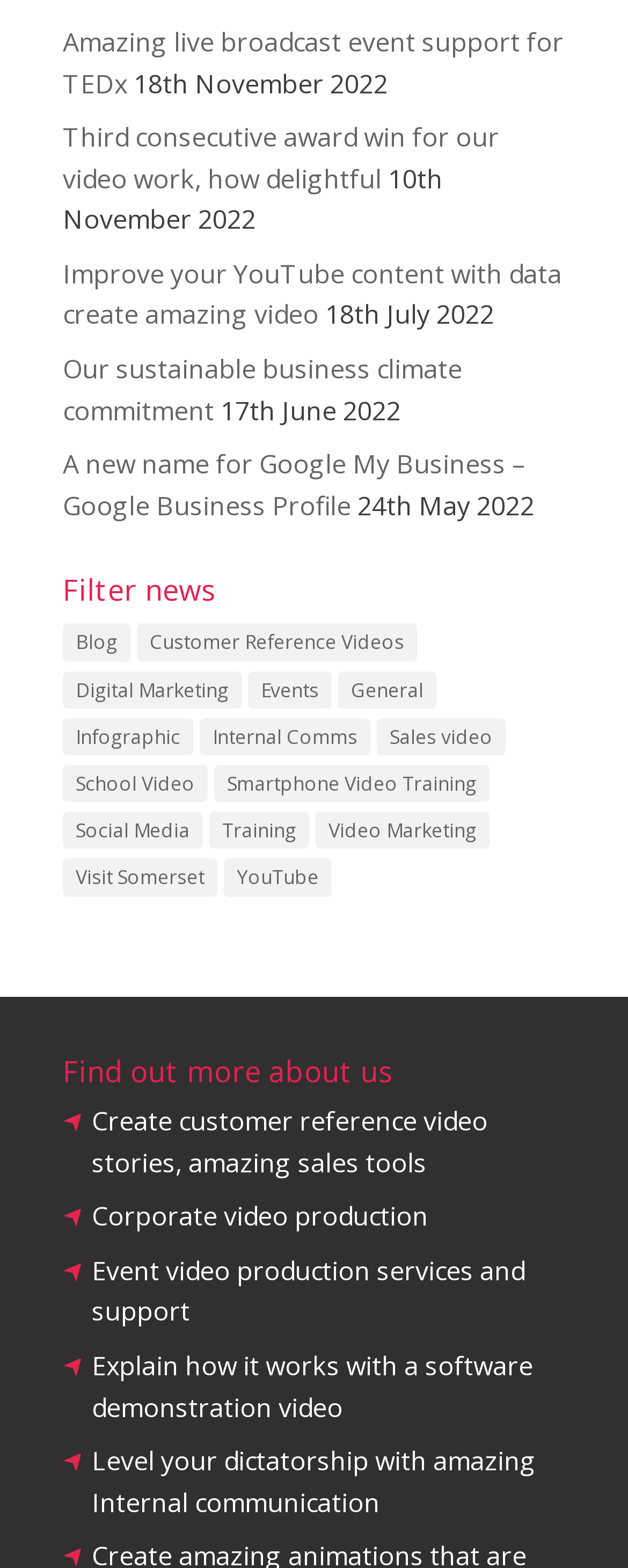Locate the bounding box coordinates of the element that should be clicked to fulfill the instruction: "Read about amazing live broadcast event support for TEDx".

[0.1, 0.015, 0.897, 0.064]